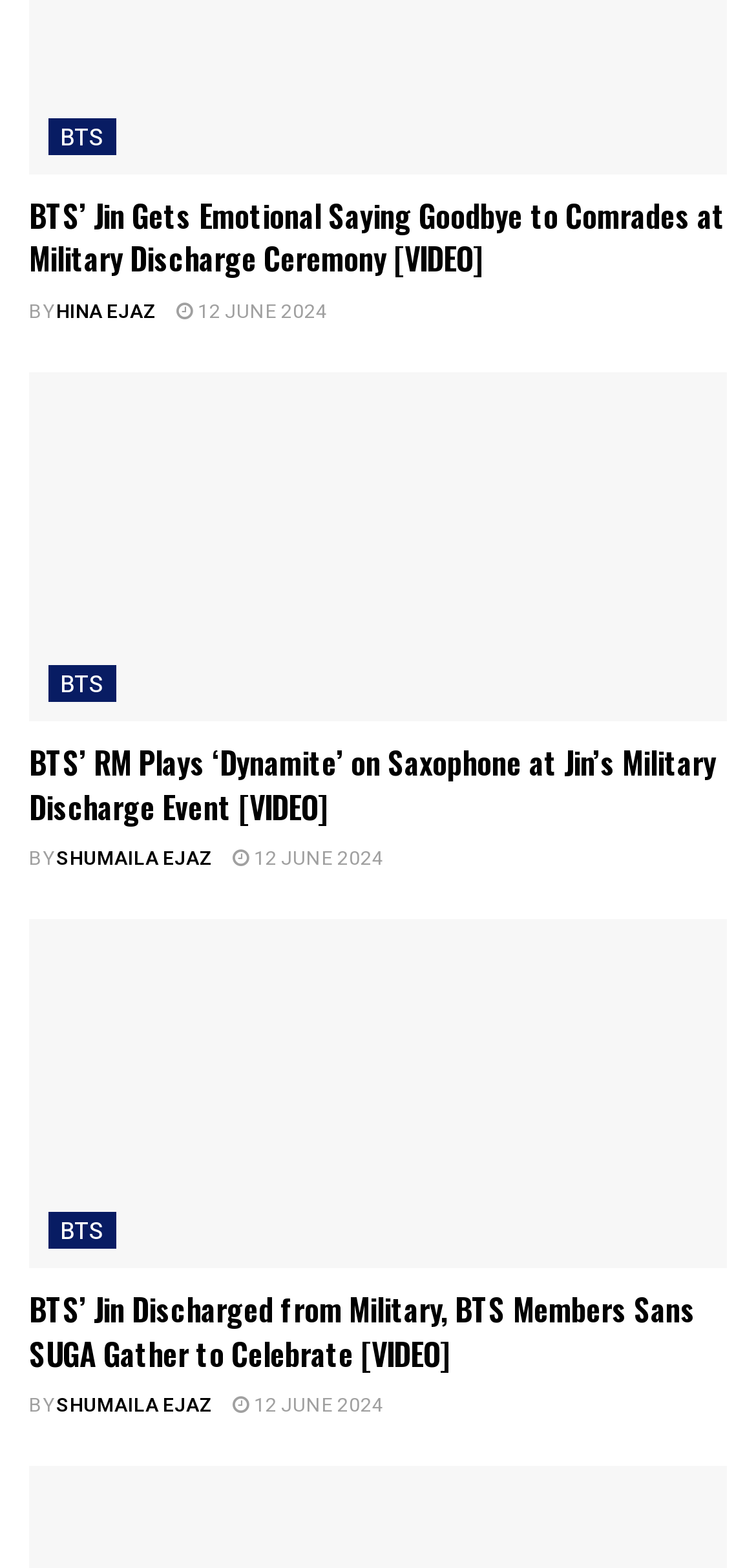Respond to the following query with just one word or a short phrase: 
What is the name of the K-pop group mentioned in the article?

BTS